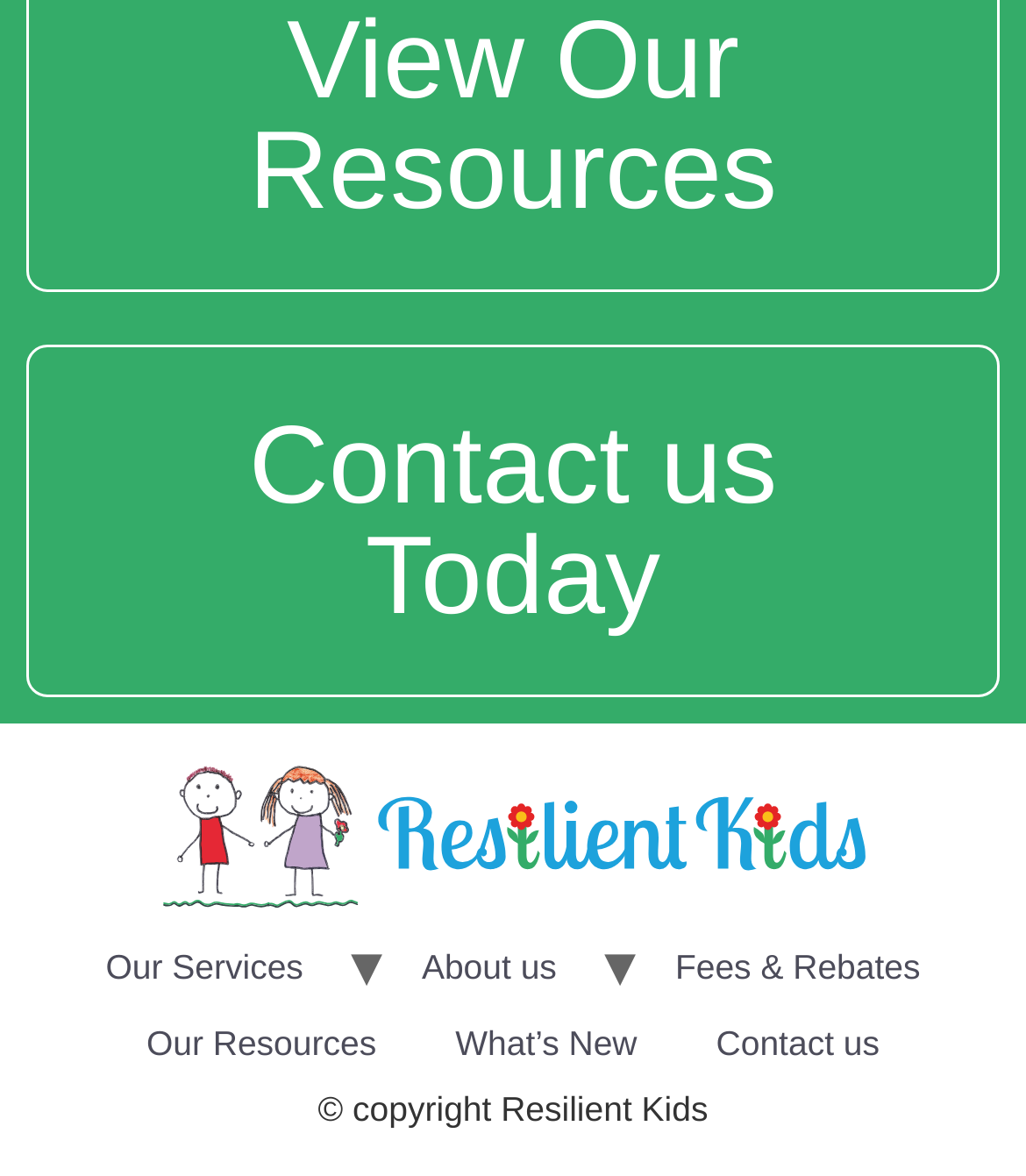Given the description: "Fees & Rebates", determine the bounding box coordinates of the UI element. The coordinates should be formatted as four float numbers between 0 and 1, [left, top, right, bottom].

[0.62, 0.789, 0.935, 0.855]